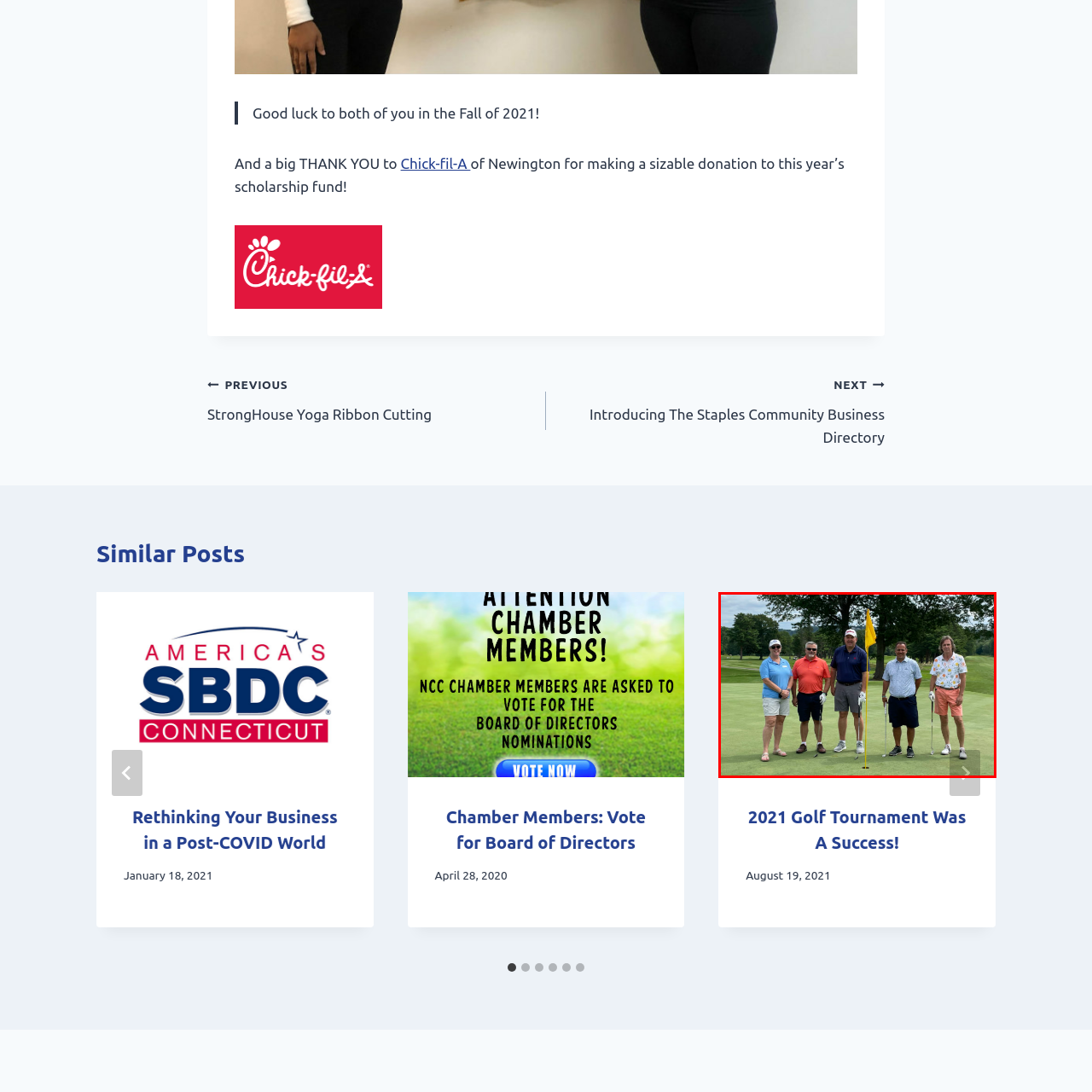Examine the image highlighted by the red boundary, How many players are standing together on the green? Provide your answer in a single word or phrase.

Five